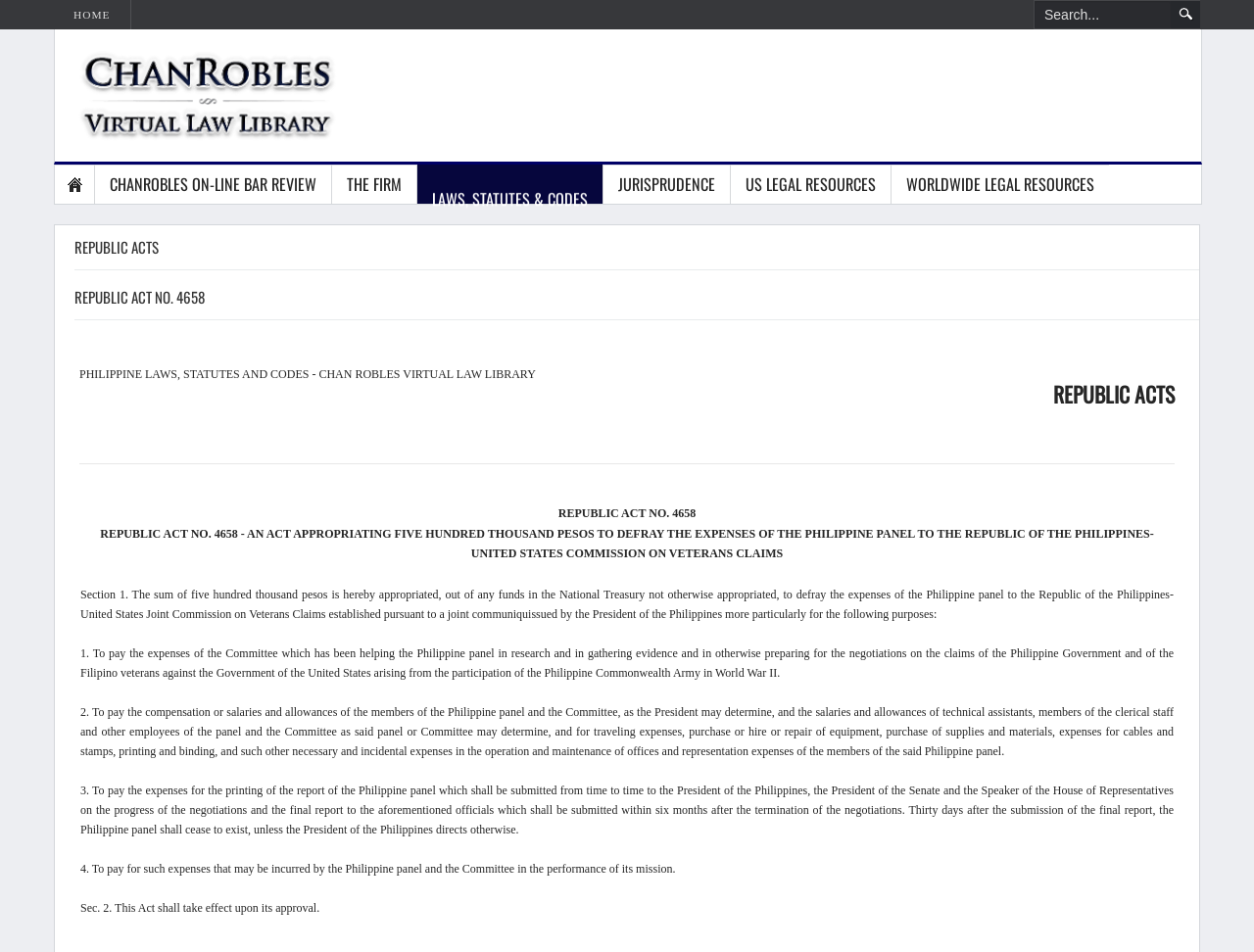Find the bounding box coordinates of the clickable area required to complete the following action: "click the LAWS, STATUTES & CODES link".

[0.333, 0.173, 0.481, 0.214]